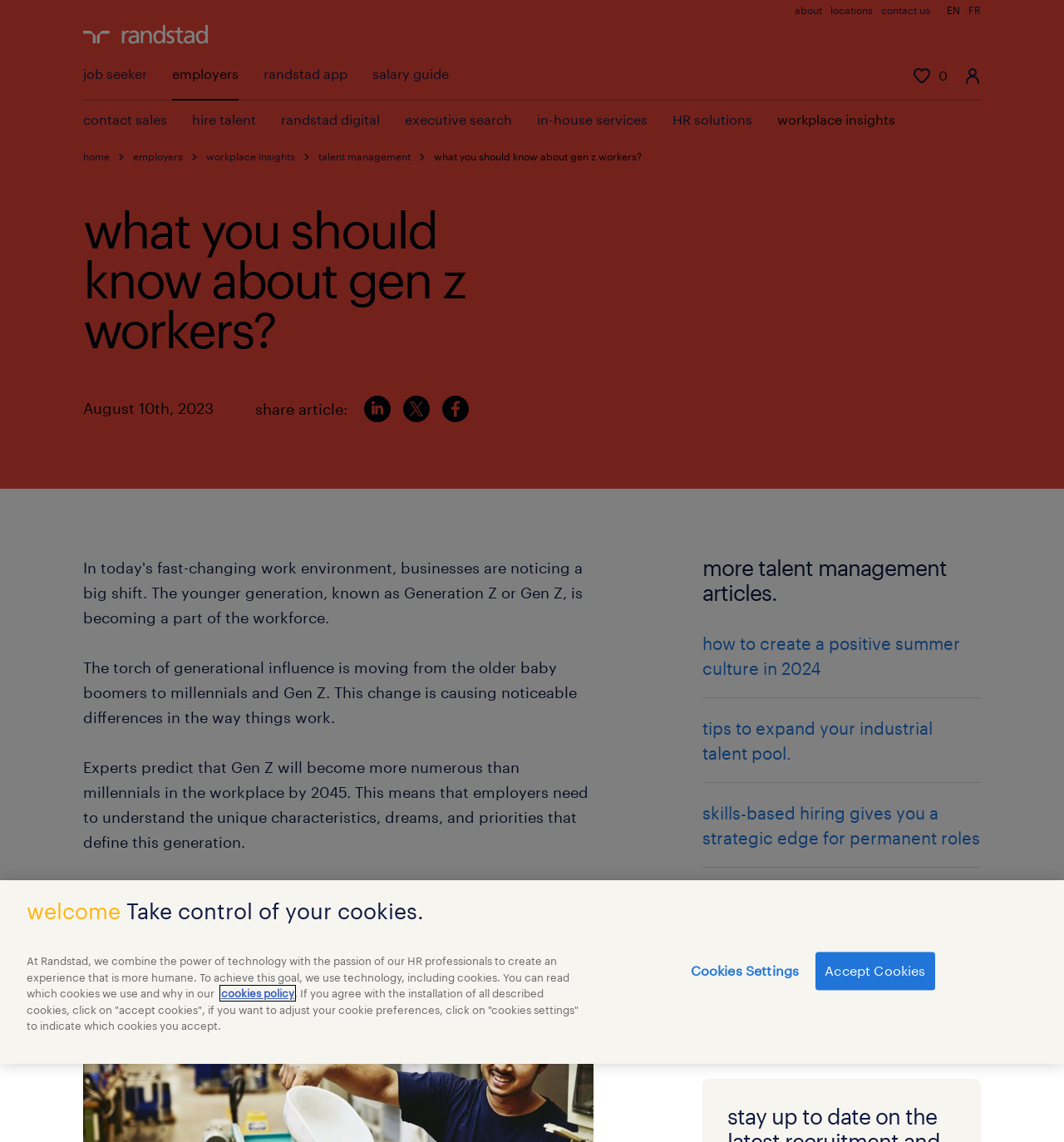Given the description "Entries feed", provide the bounding box coordinates of the corresponding UI element.

None